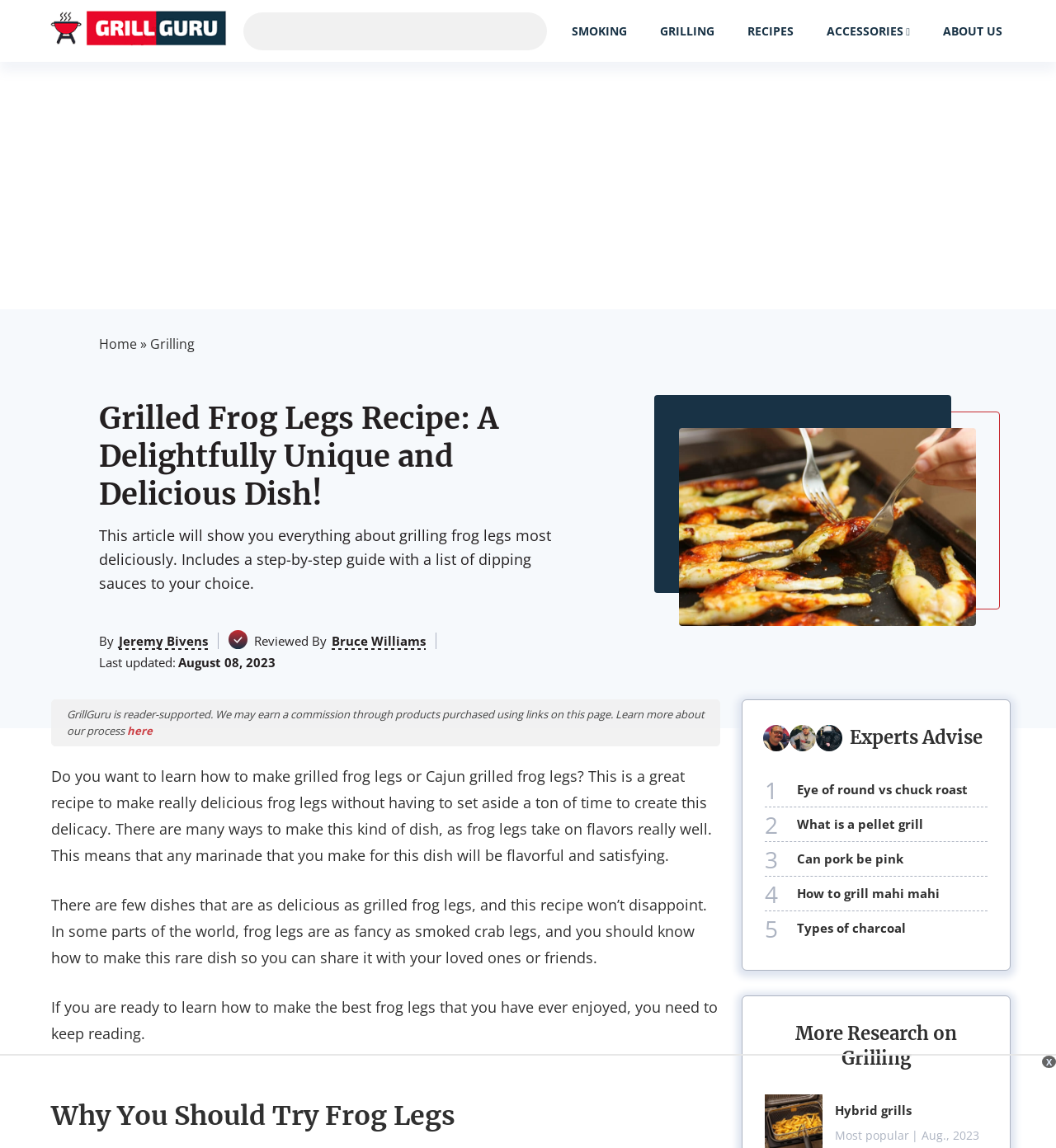Please identify the bounding box coordinates of the element I need to click to follow this instruction: "Click the 'GRILLING' link".

[0.617, 0.001, 0.685, 0.053]